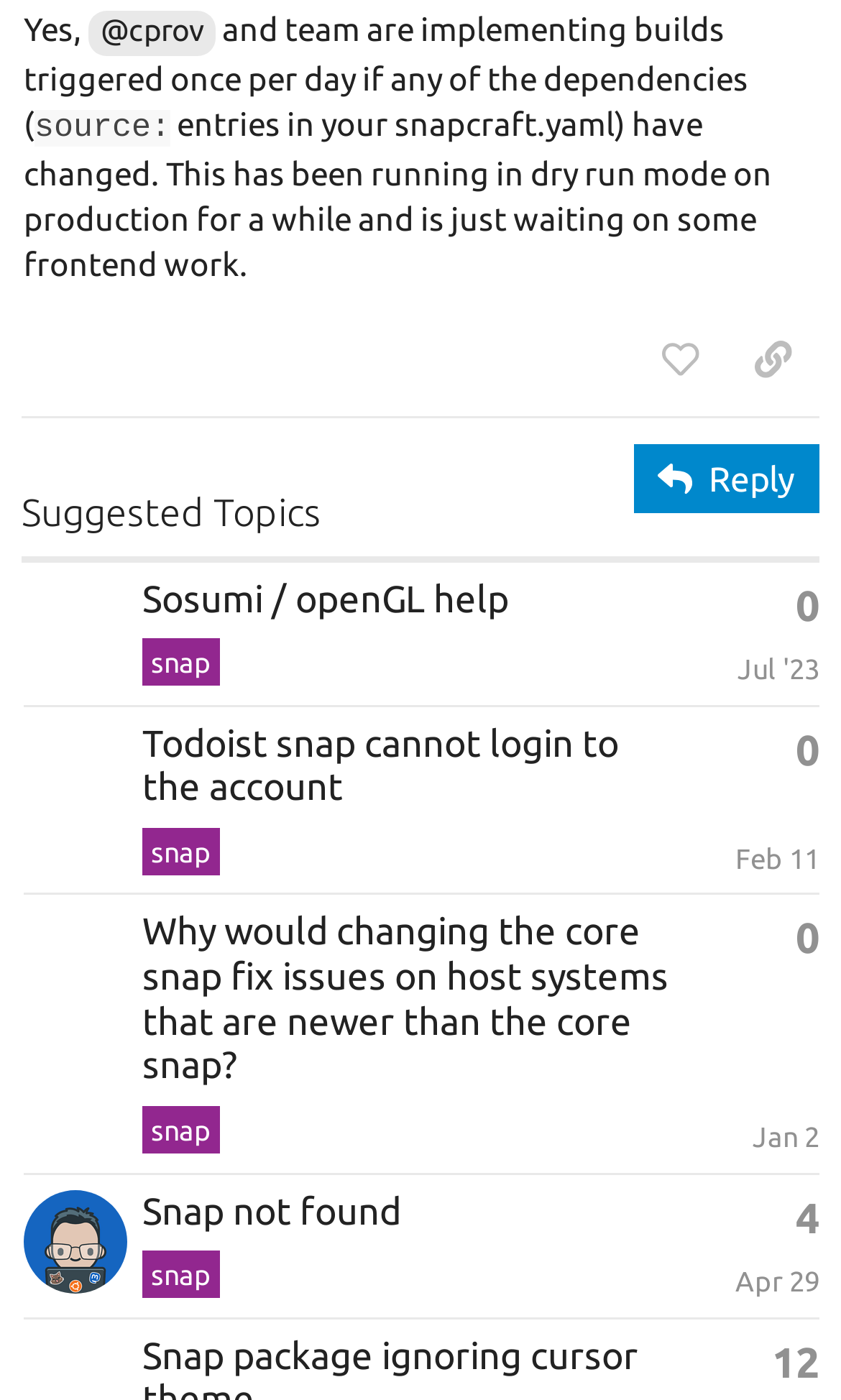What is the username of the author of the first topic?
Please answer using one word or phrase, based on the screenshot.

stinkfoot70